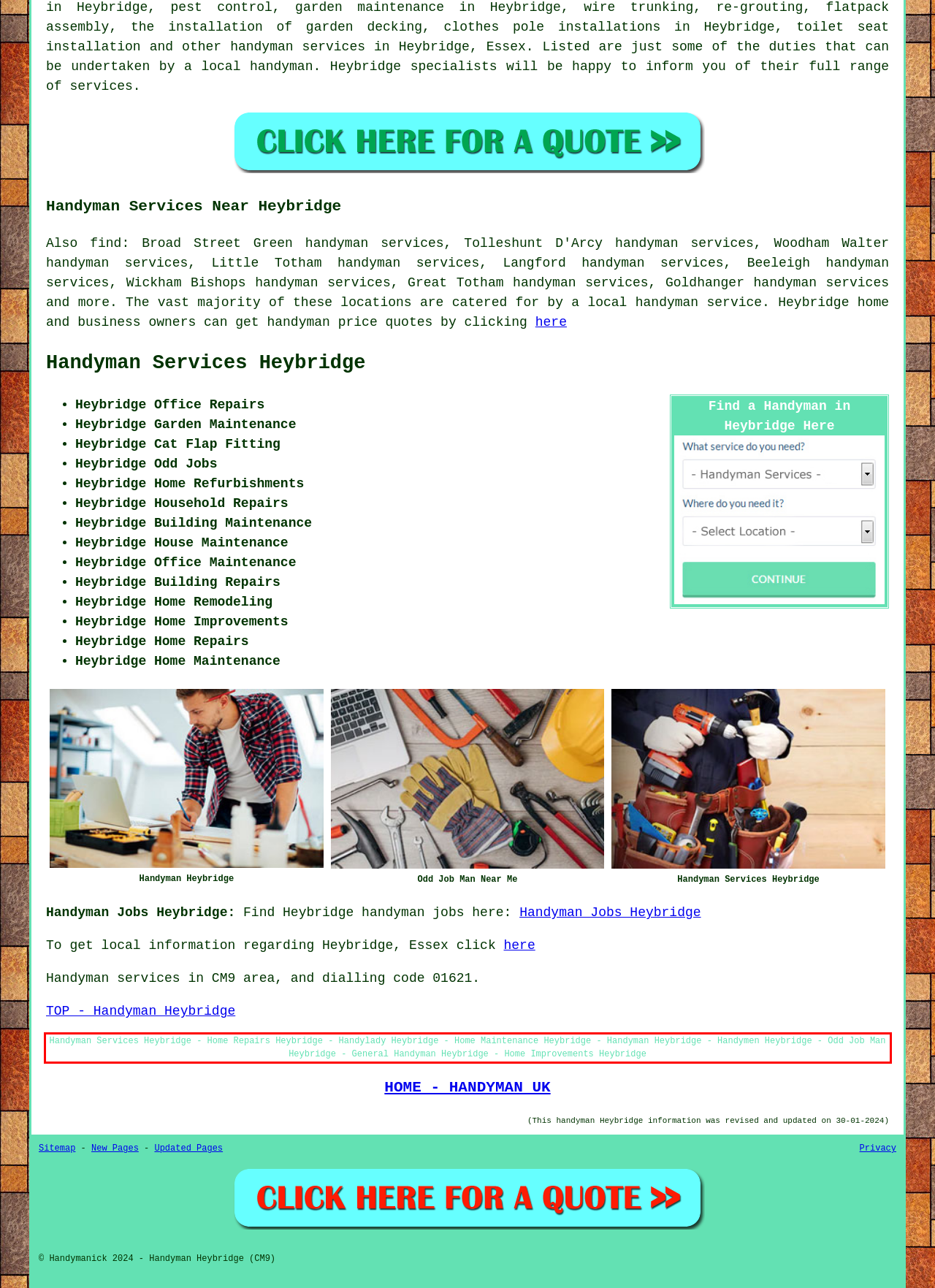Analyze the screenshot of the webpage and extract the text from the UI element that is inside the red bounding box.

Handyman Services Heybridge - Home Repairs Heybridge - Handylady Heybridge - Home Maintenance Heybridge - Handyman Heybridge - Handymen Heybridge - Odd Job Man Heybridge - General Handyman Heybridge - Home Improvements Heybridge